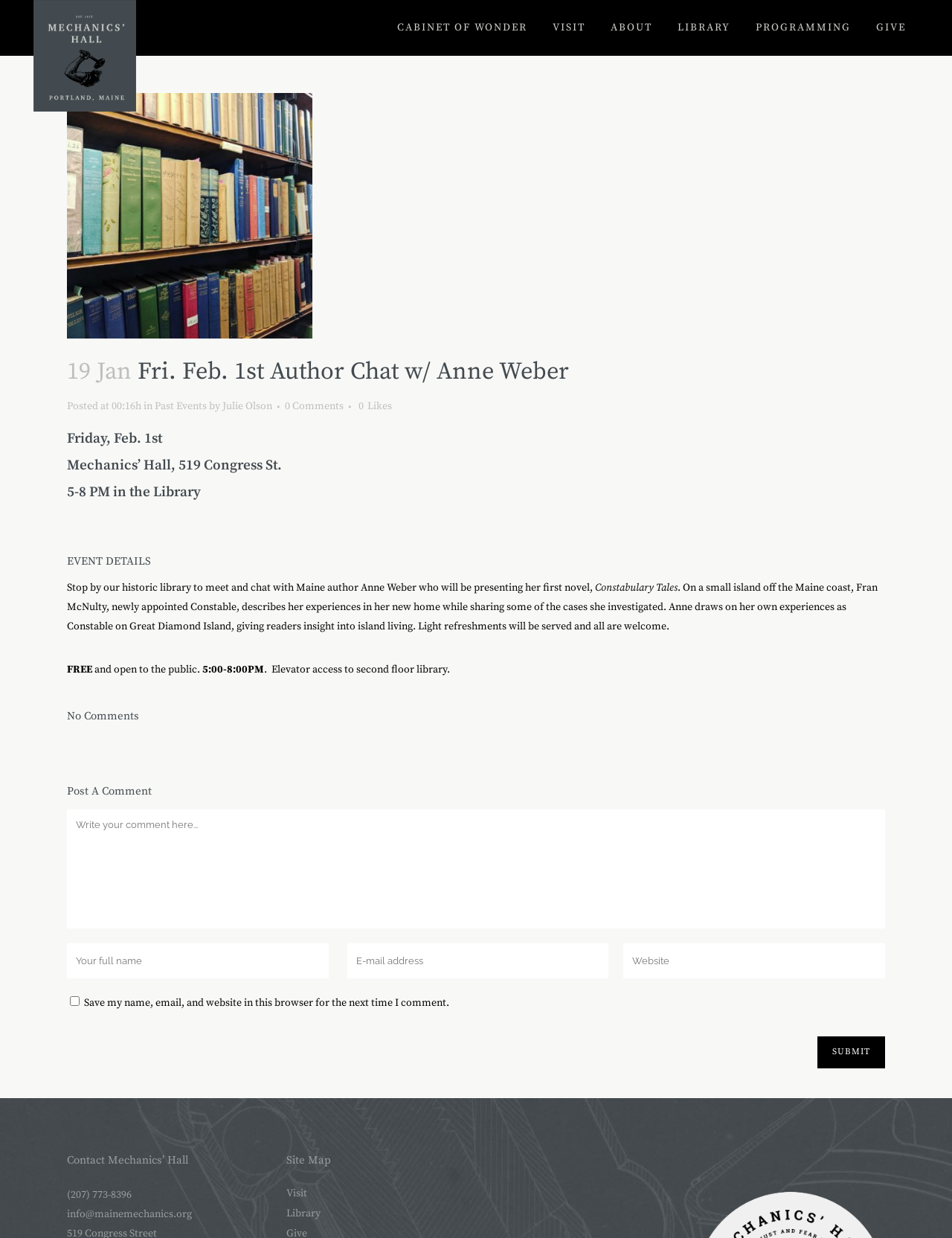What is the name of the novel being presented by Anne Weber?
Answer the question with detailed information derived from the image.

I found the answer by reading the text that describes the event, which mentions that Anne Weber will be presenting her first novel, 'Constabulary Tales'.